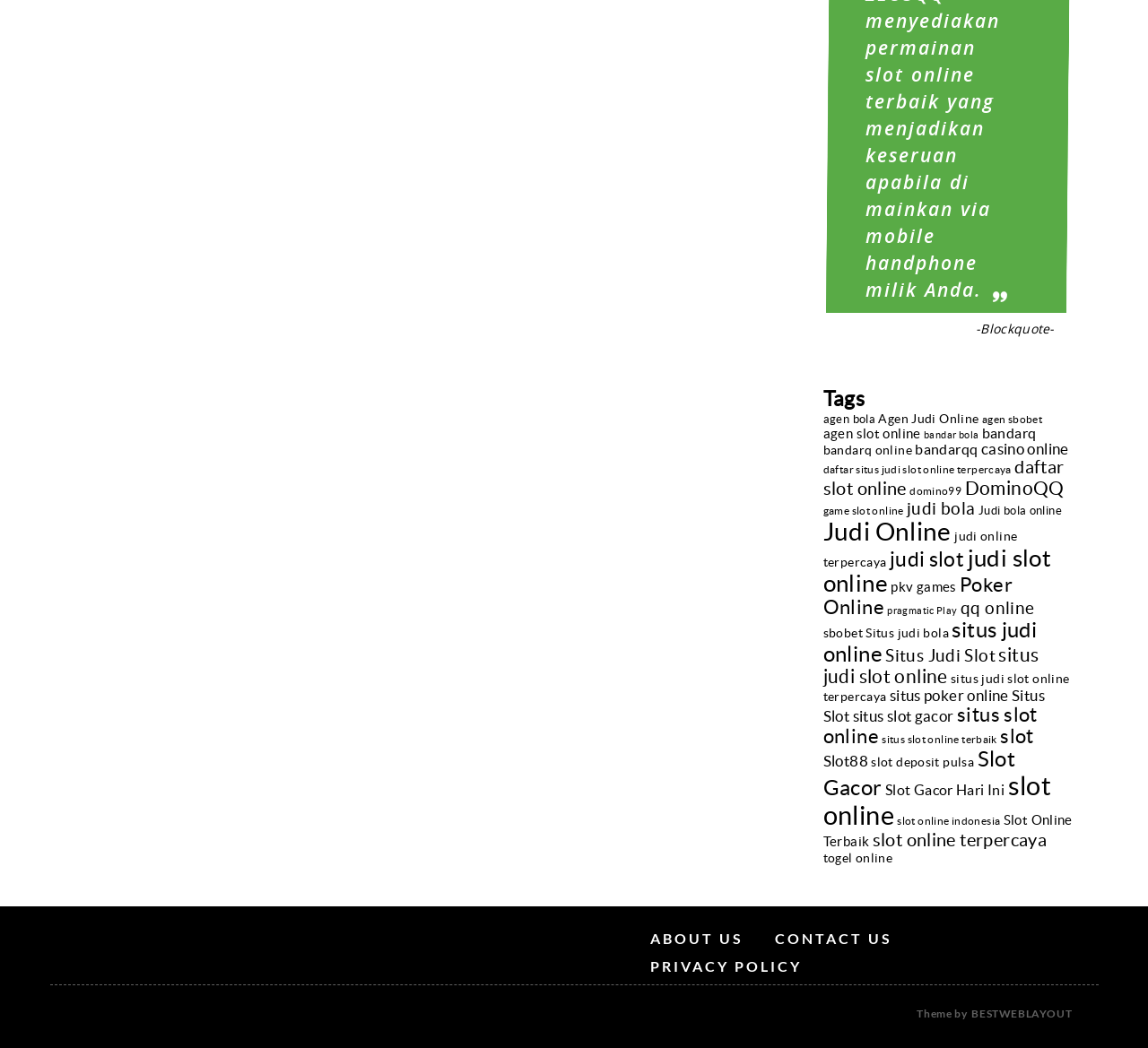Give a one-word or one-phrase response to the question:
What is the theme of the webpage?

Judi Online